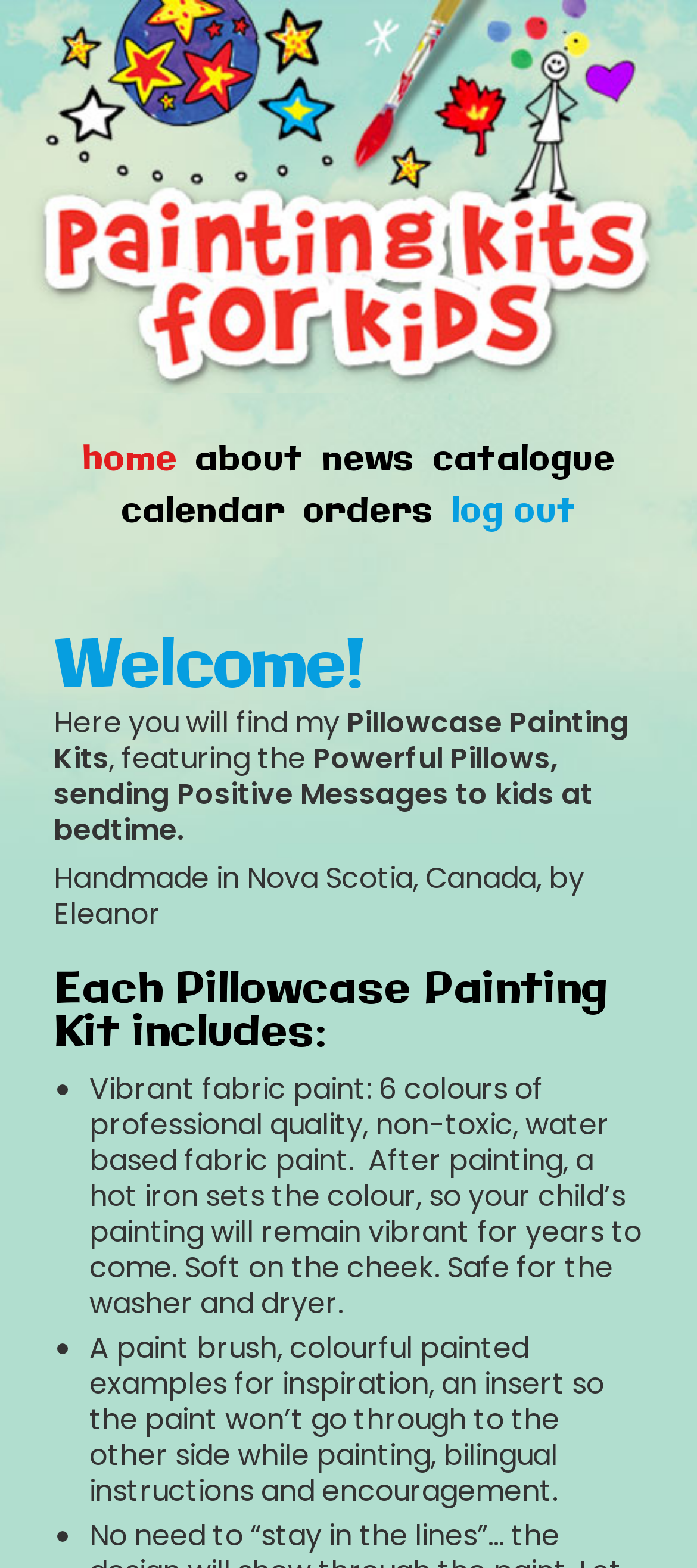Bounding box coordinates are specified in the format (top-left x, top-left y, bottom-right x, bottom-right y). All values are floating point numbers bounded between 0 and 1. Please provide the bounding box coordinate of the region this sentence describes: Log Out

[0.635, 0.311, 0.84, 0.344]